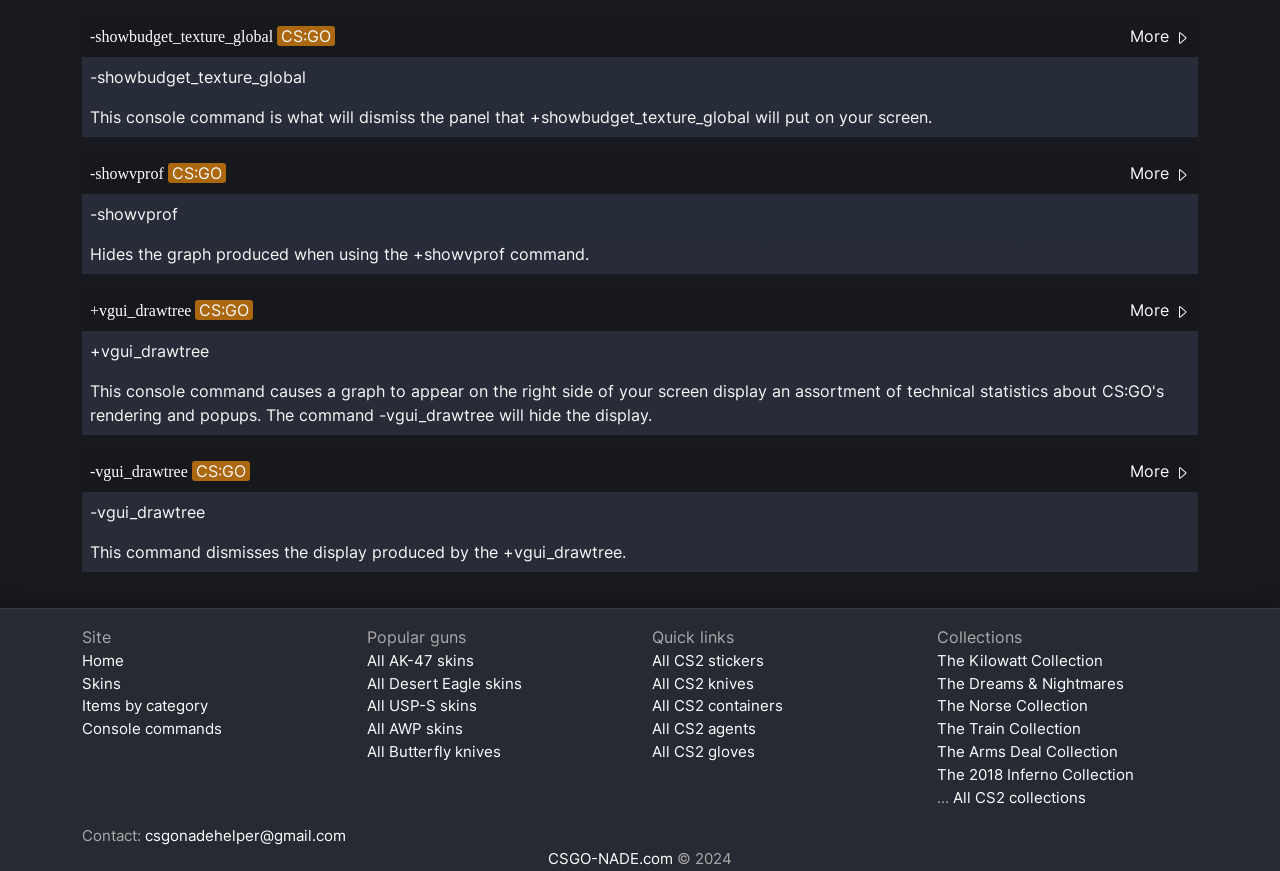What game is the website primarily focused on?
Refer to the image and give a detailed response to the question.

The website appears to be primarily focused on CS:GO, as evidenced by the frequent mentions of 'CS:GO' throughout the webpage, including in the text descriptions of elements with bounding box coordinates [0.134, 0.187, 0.173, 0.21] and [0.156, 0.344, 0.195, 0.367].